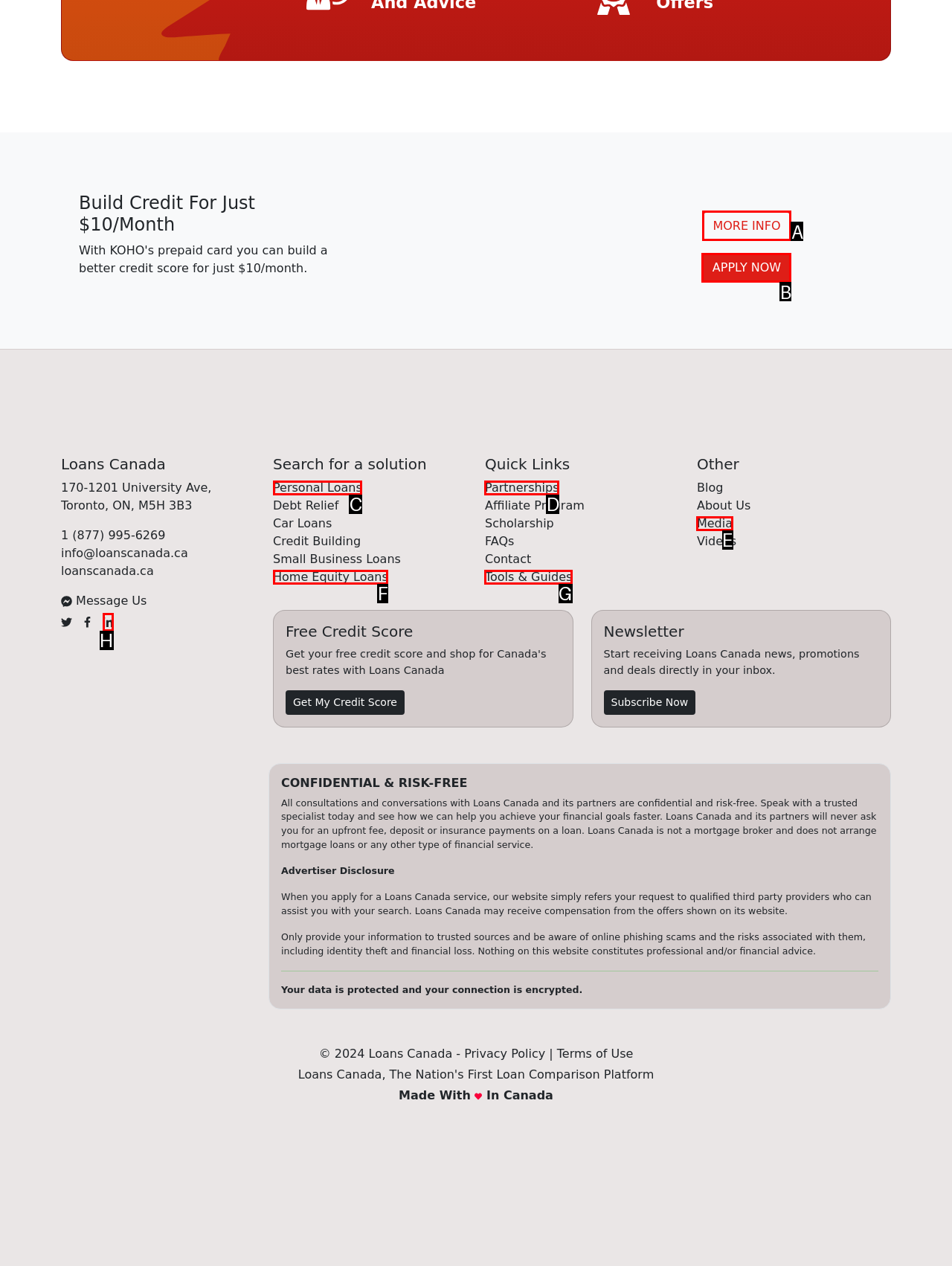Out of the given choices, which letter corresponds to the UI element required to Apply Now? Answer with the letter.

B